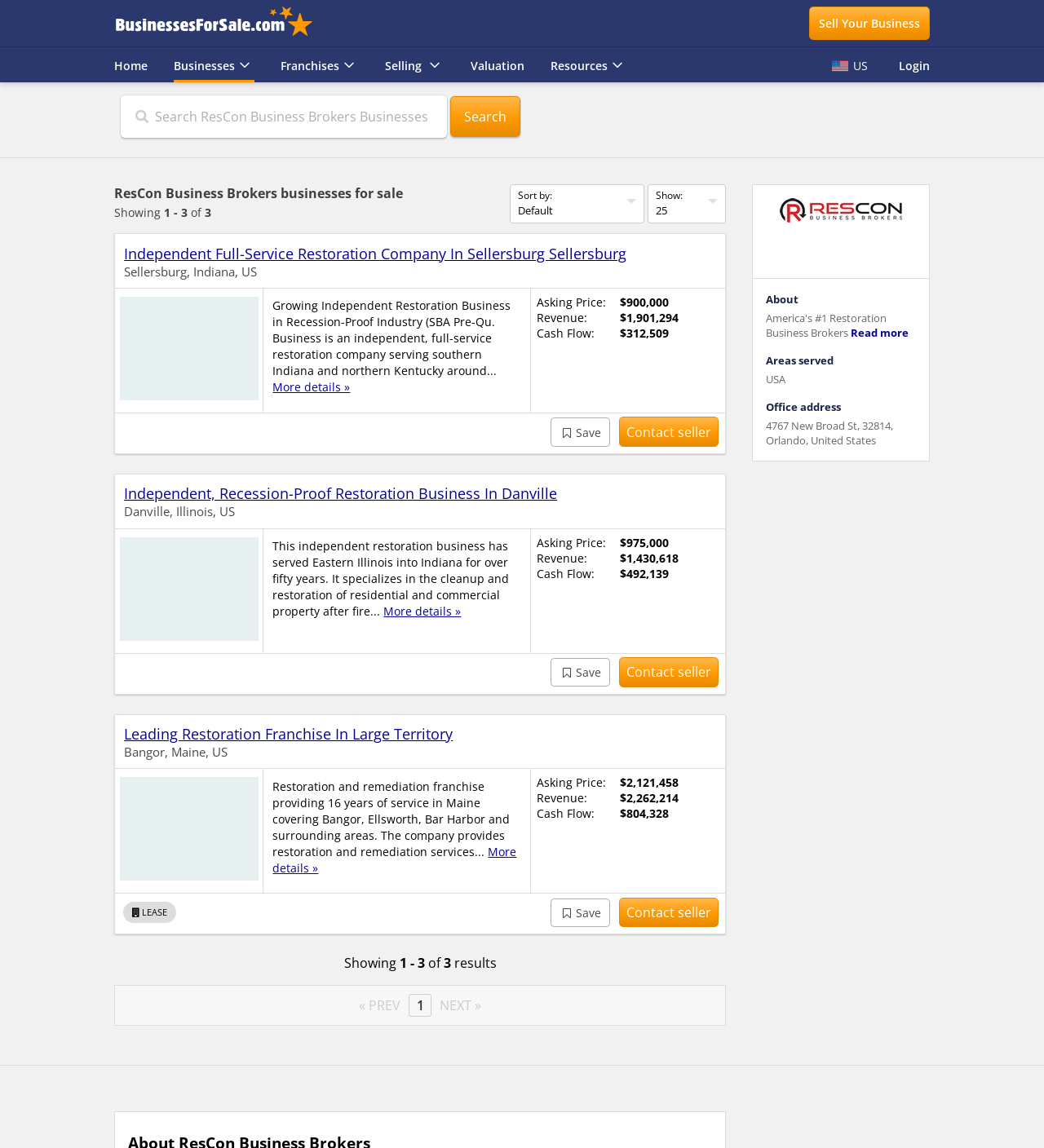Can you specify the bounding box coordinates for the region that should be clicked to fulfill this instruction: "Click on 'Independent Full-Service Restoration Company In Sellersburg Sellersburg' link".

[0.119, 0.212, 0.6, 0.229]